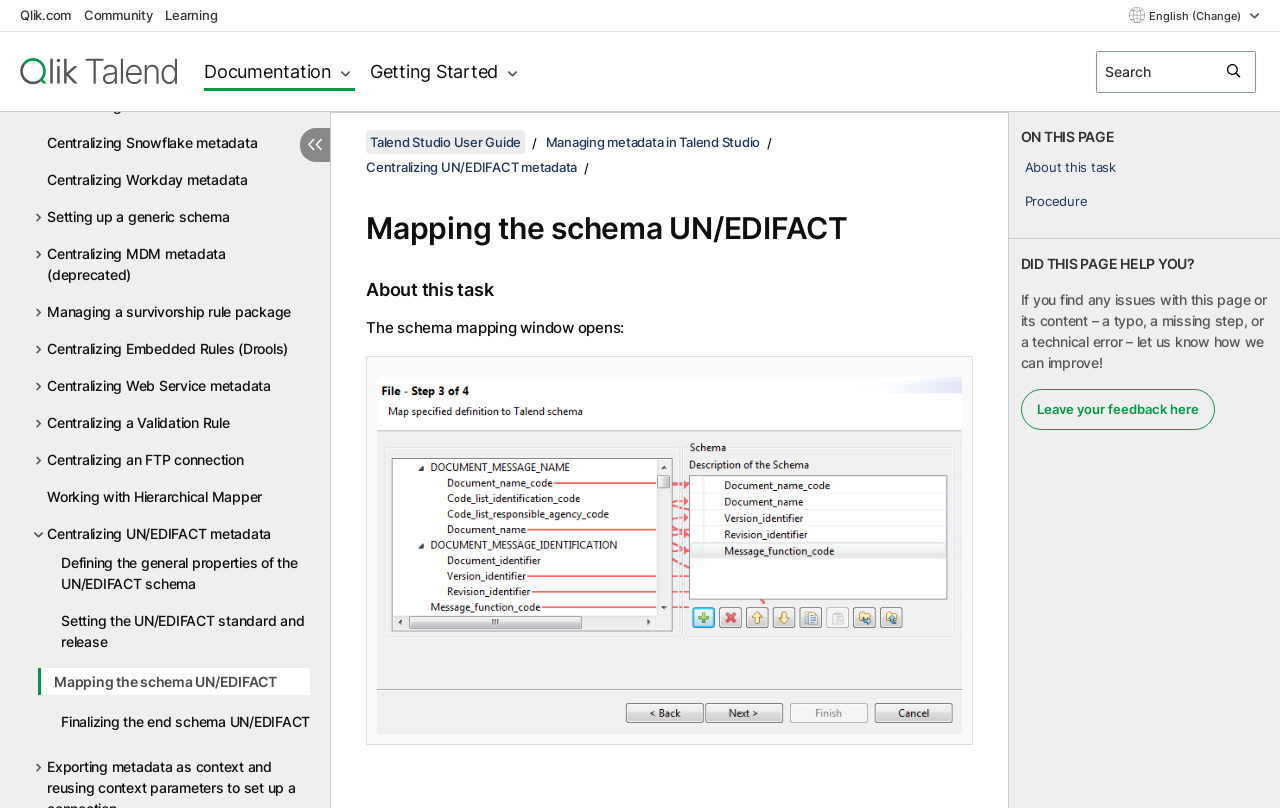What is the purpose of the search box?
Answer the question in as much detail as possible.

The search box has a placeholder text 'Search the help' and a button labeled 'Search', indicating that it is used to search for help topics.